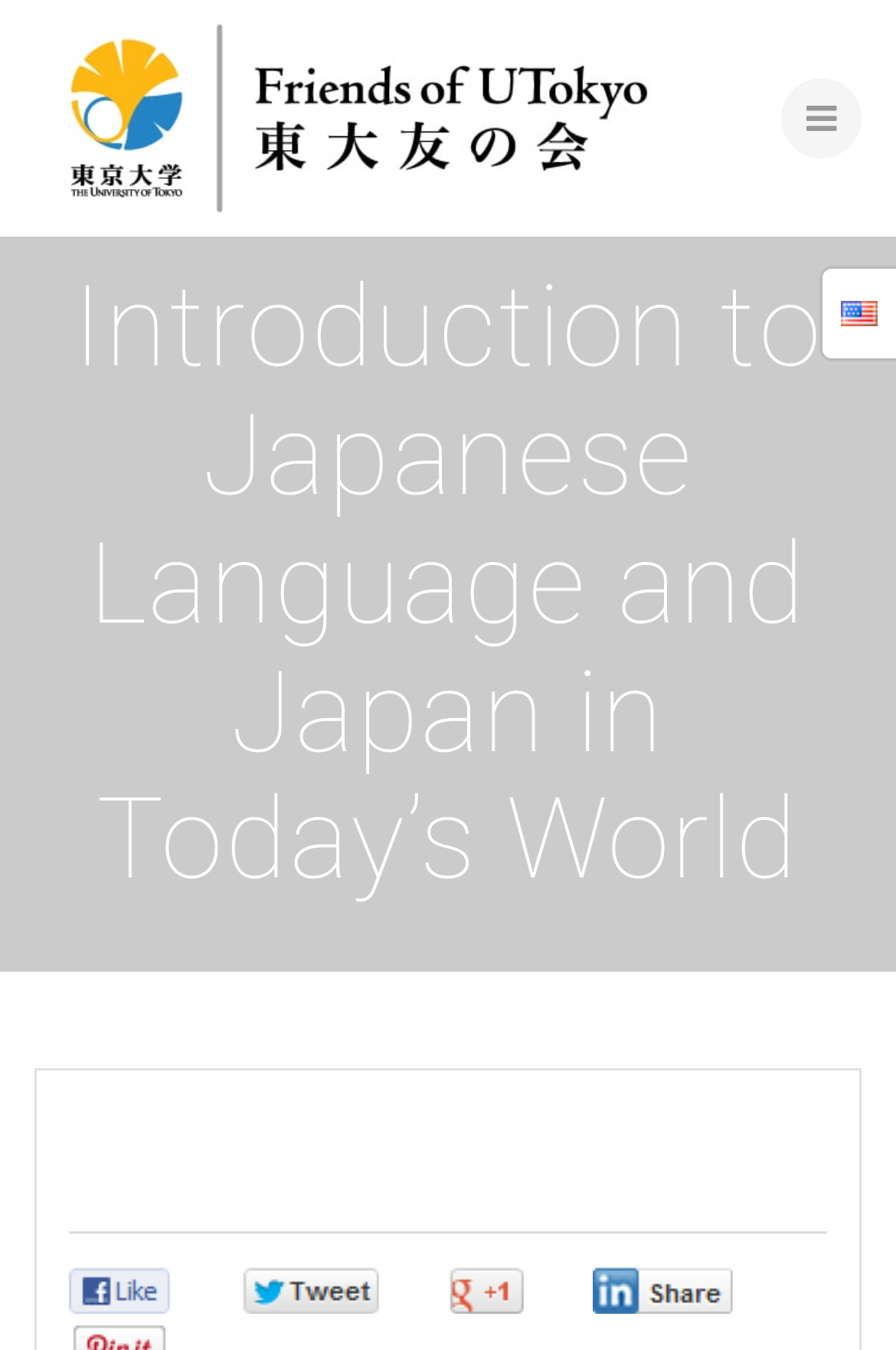What is the symbol of the second link?
Look at the image and respond with a one-word or short-phrase answer.

